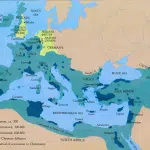Respond to the question below with a concise word or phrase:
What topic is this map likely to accompany content about?

How Did Christianity Spread Globally?